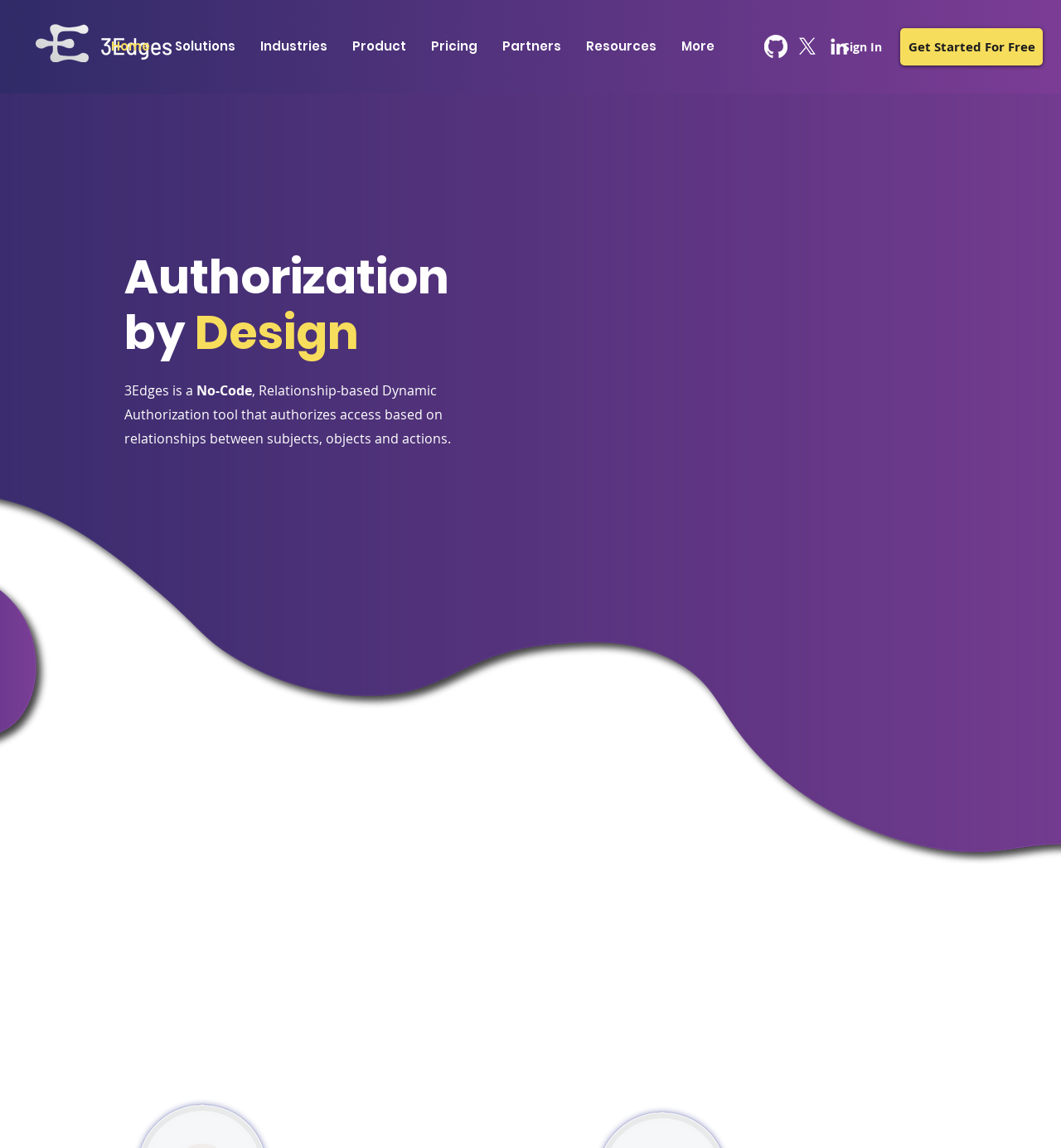Find and indicate the bounding box coordinates of the region you should select to follow the given instruction: "Click the Home link".

[0.093, 0.022, 0.153, 0.058]